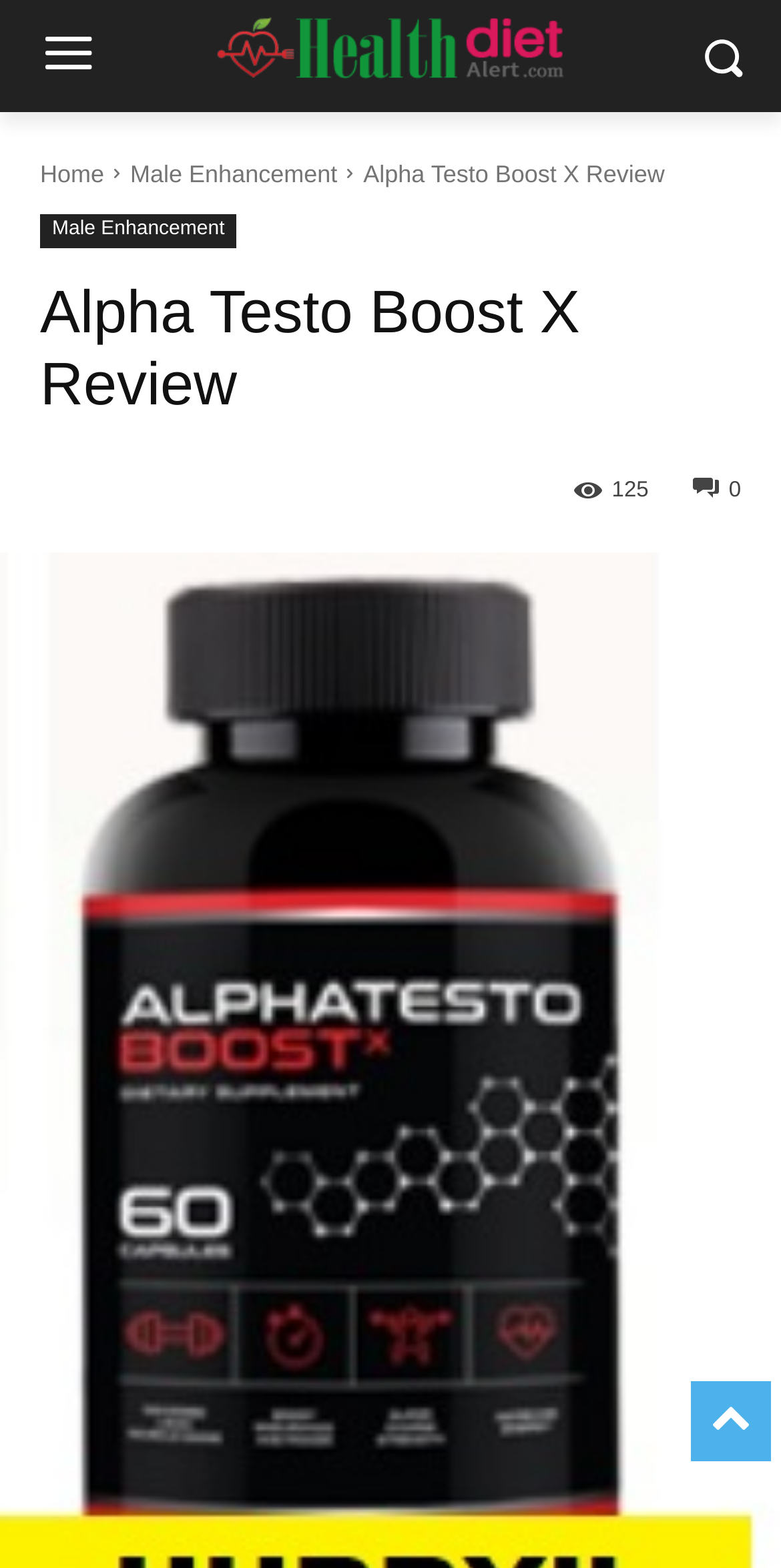Using the provided description: "Male Enhancement", find the bounding box coordinates of the corresponding UI element. The output should be four float numbers between 0 and 1, in the format [left, top, right, bottom].

[0.051, 0.137, 0.303, 0.158]